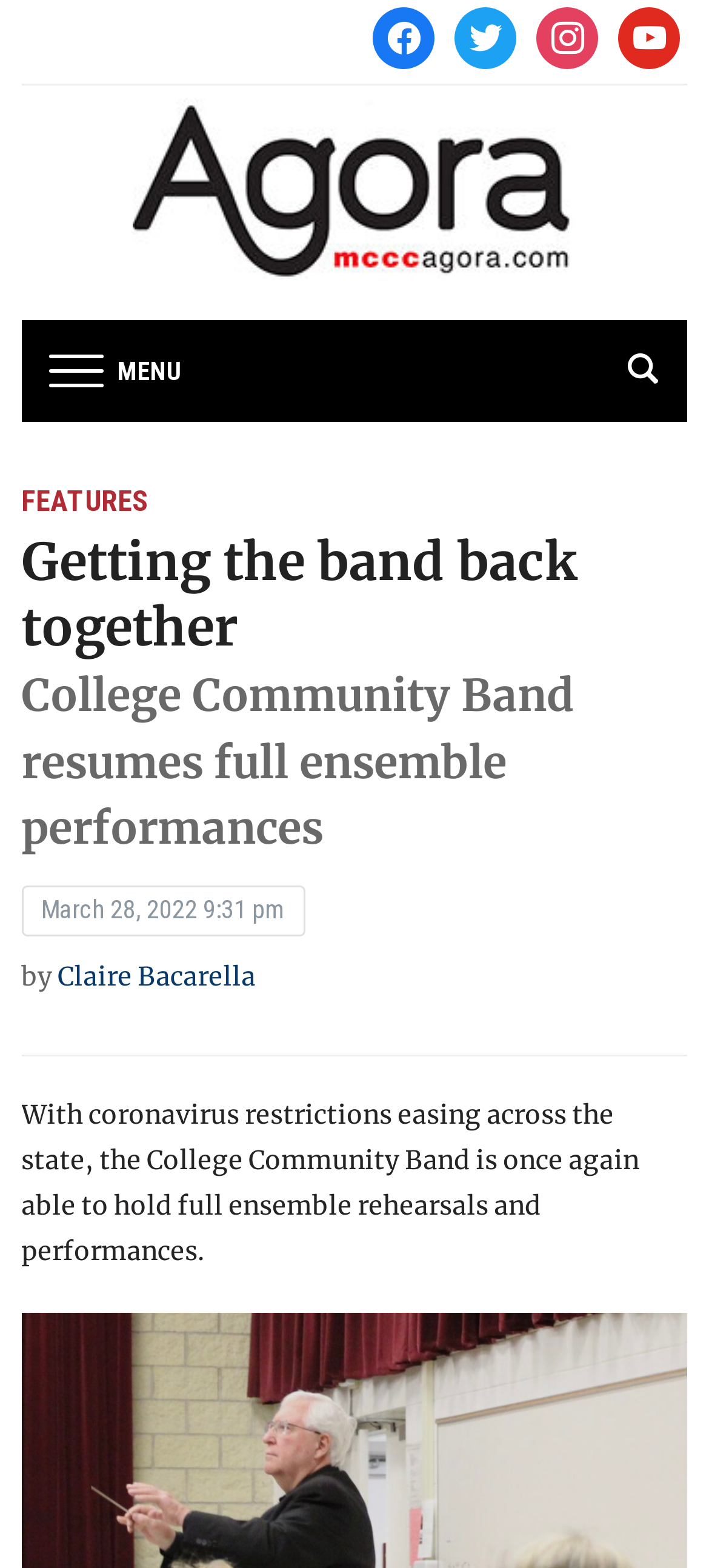Please find the bounding box coordinates of the element that must be clicked to perform the given instruction: "Search on the website". The coordinates should be four float numbers from 0 to 1, i.e., [left, top, right, bottom].

[0.855, 0.212, 0.957, 0.259]